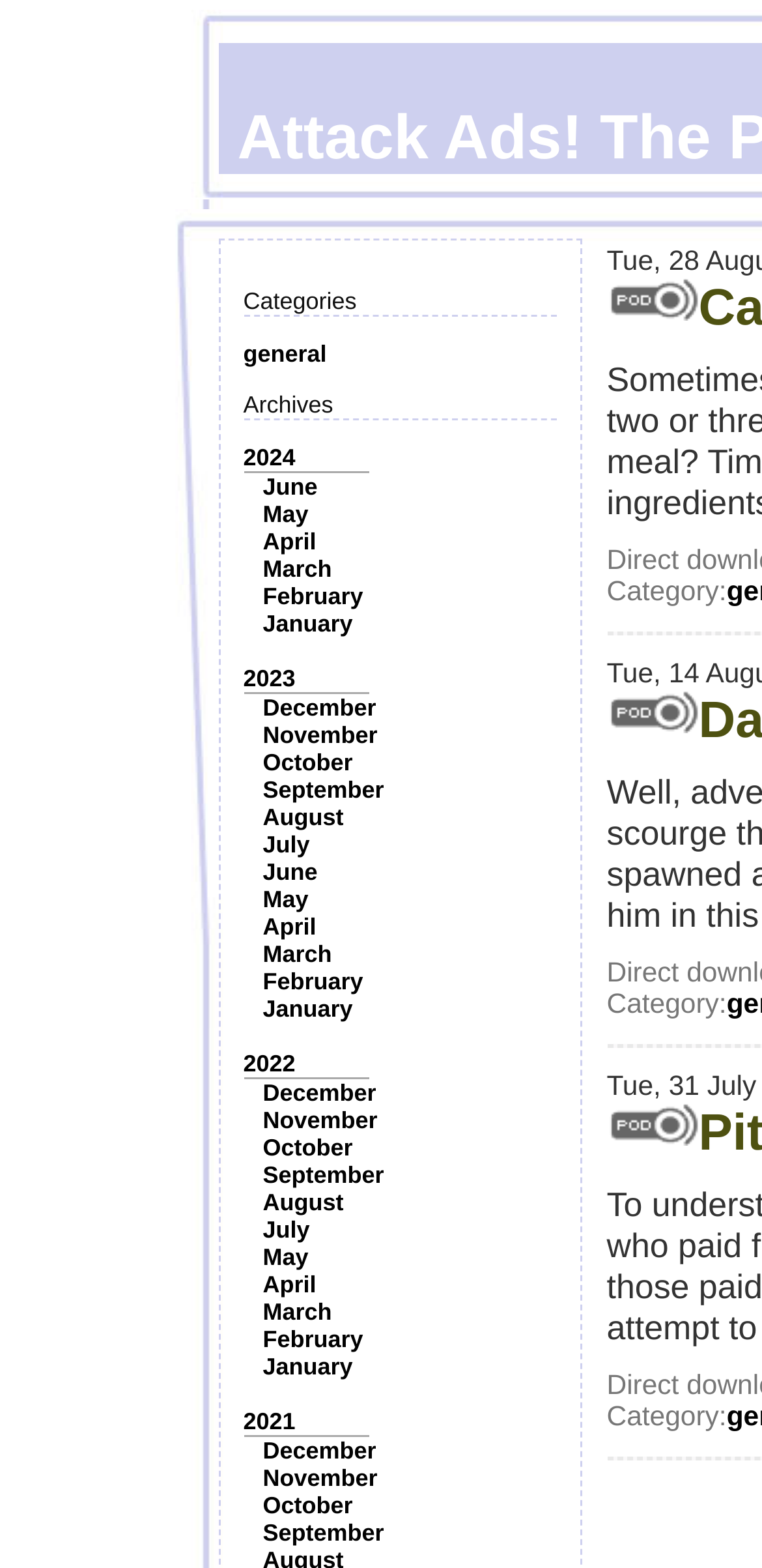Analyze the image and answer the question with as much detail as possible: 
What is the purpose of the links on the left side of the webpage?

The links on the left side of the webpage are organized by year and month, suggesting that they are used to navigate through the archives of the podcast, allowing users to access past episodes or content.